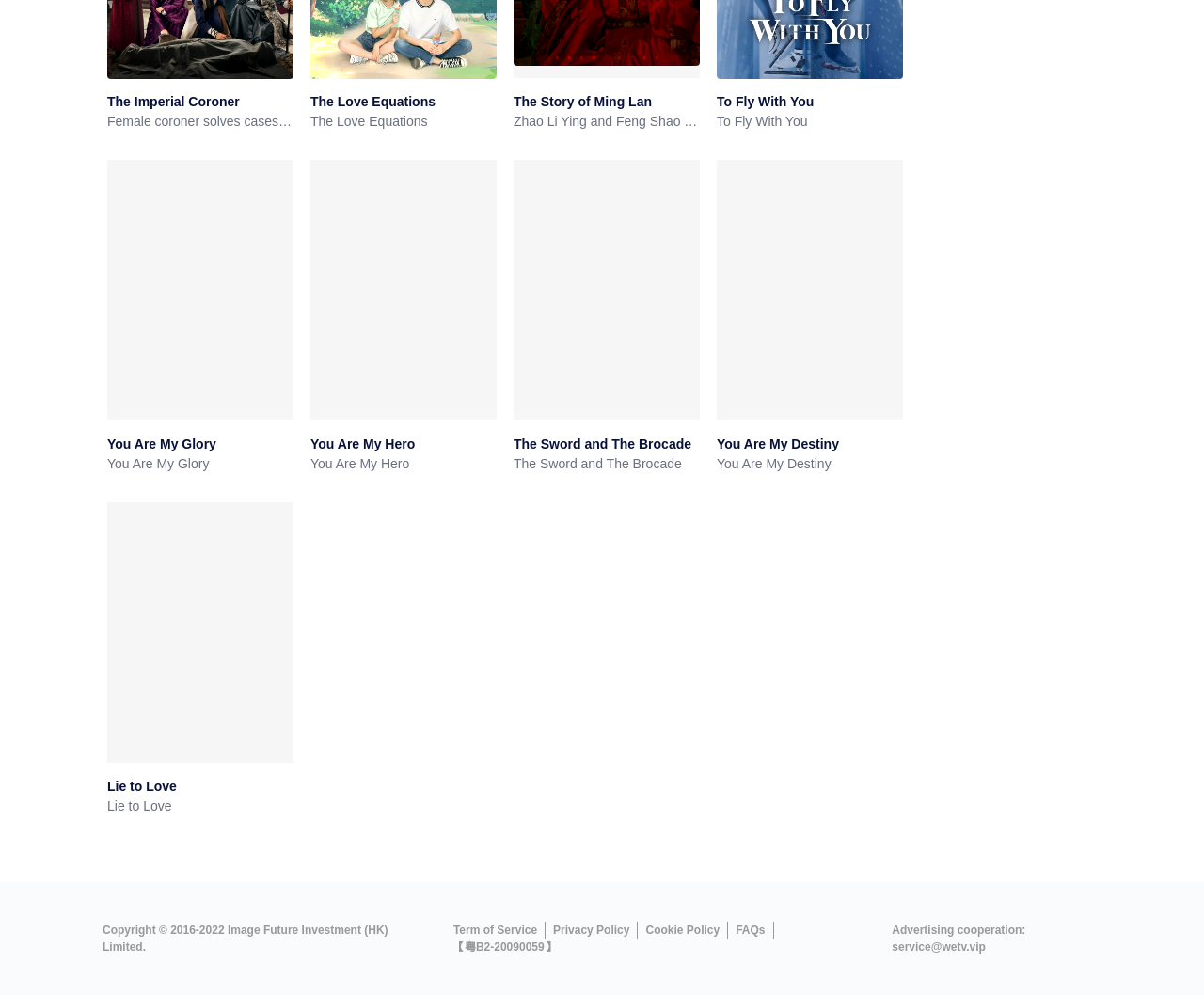Show me the bounding box coordinates of the clickable region to achieve the task as per the instruction: "Read about You Are My Glory".

[0.089, 0.457, 0.244, 0.476]